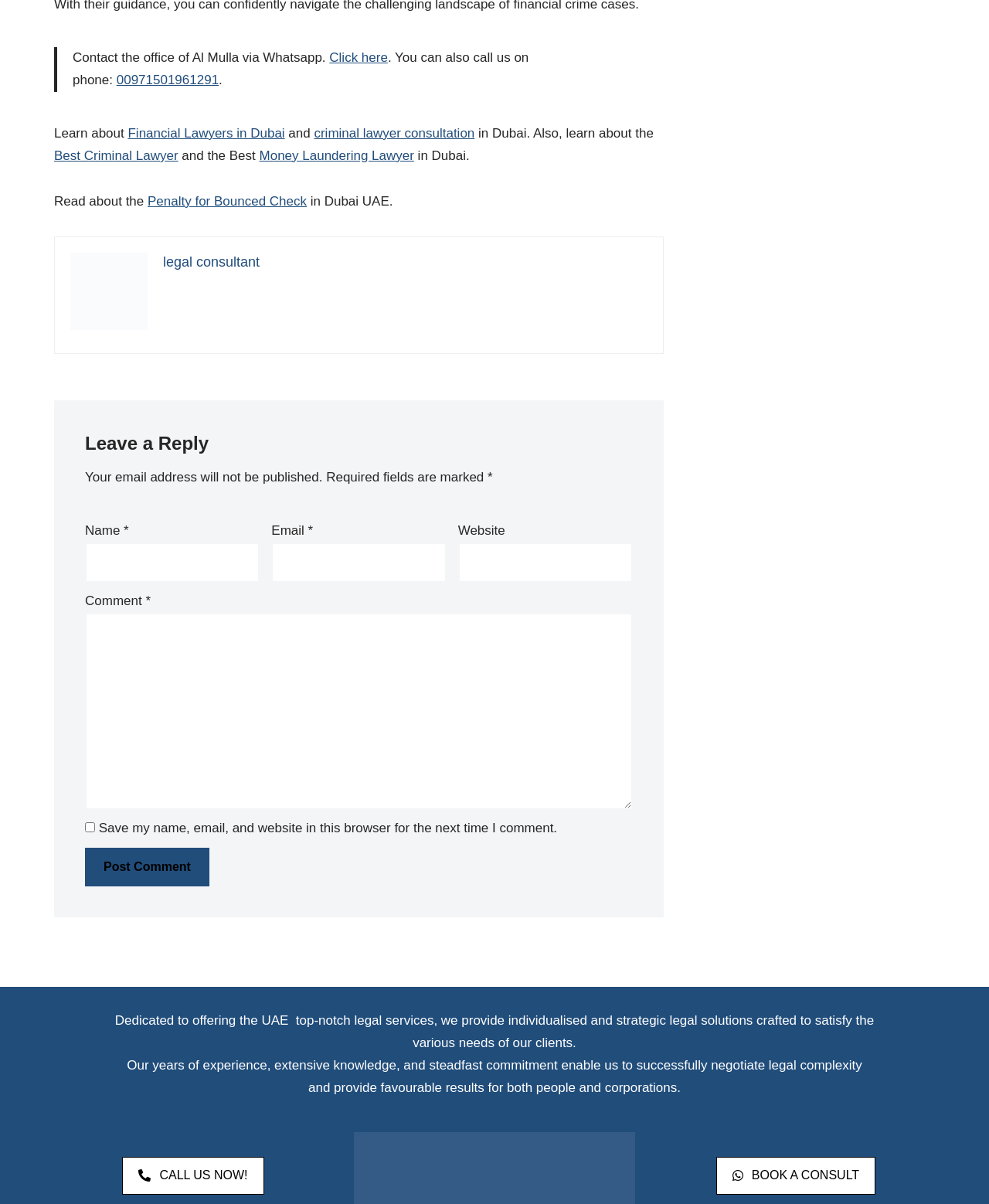Please indicate the bounding box coordinates for the clickable area to complete the following task: "Book a consultation". The coordinates should be specified as four float numbers between 0 and 1, i.e., [left, top, right, bottom].

[0.724, 0.961, 0.885, 0.992]